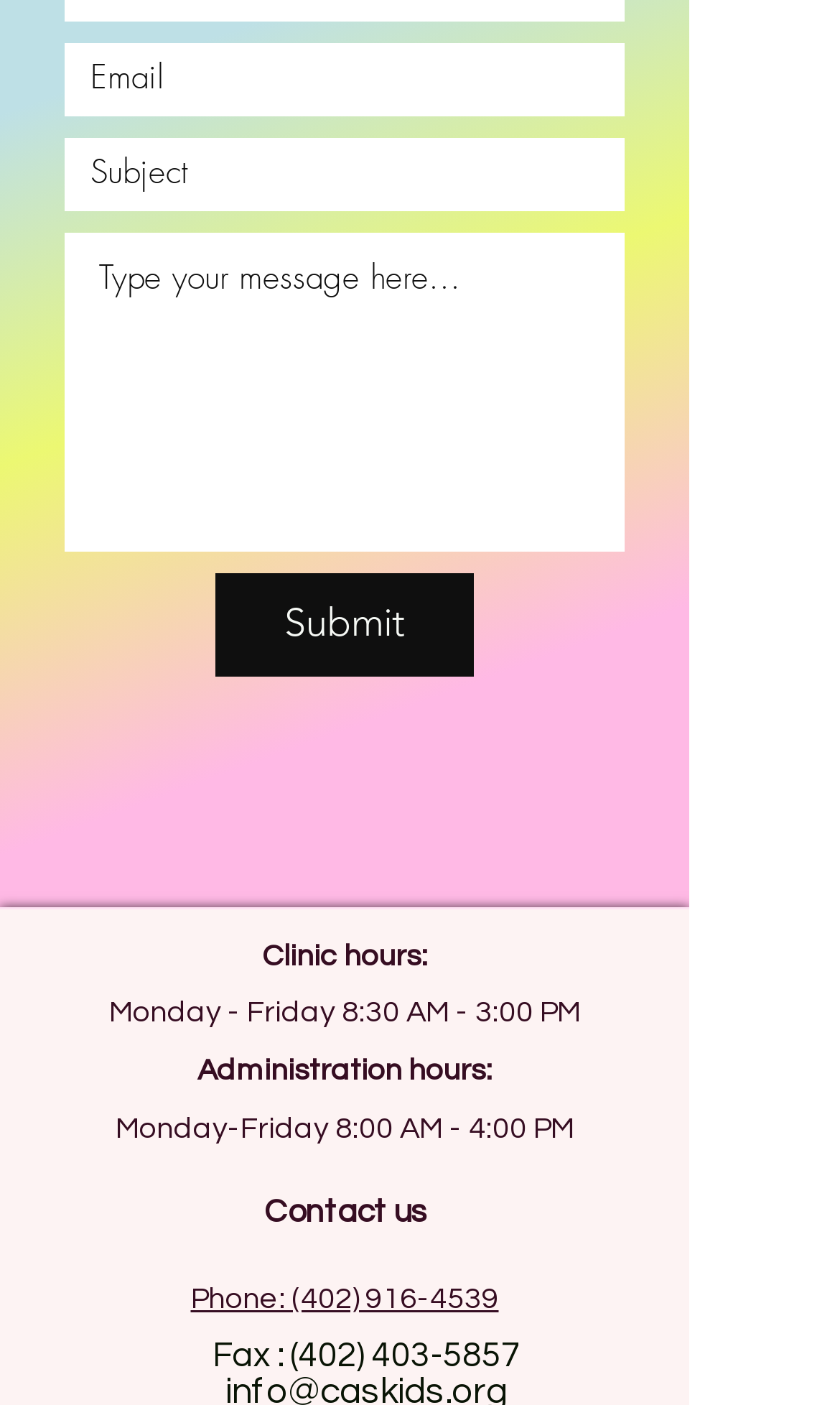How can someone contact the administration?
Use the screenshot to answer the question with a single word or phrase.

Phone: (402) 916-4539